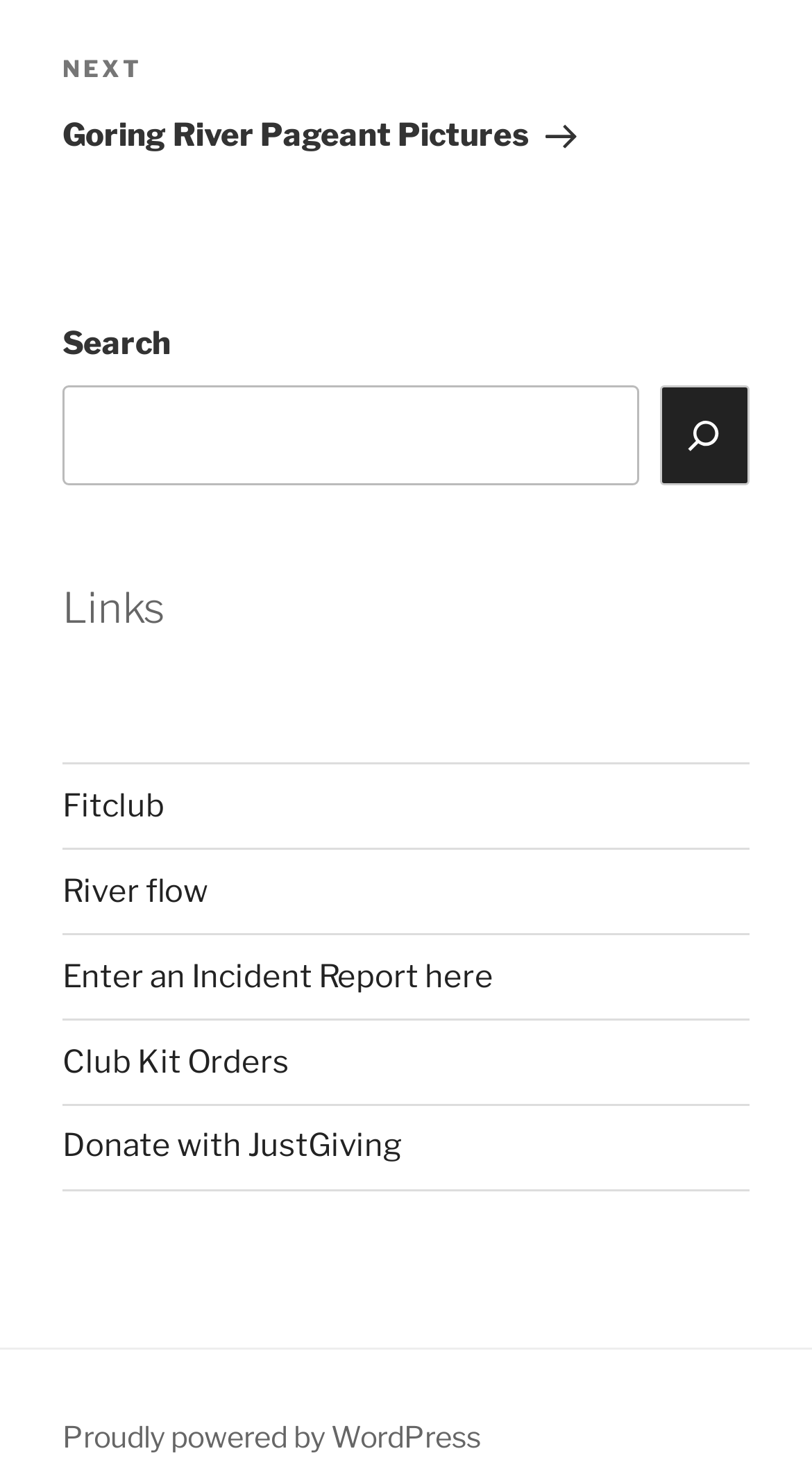Look at the image and write a detailed answer to the question: 
What is the text on the button next to the search box?

I found a button element with ID 225, which has a StaticText element with text 'Search' and is located next to the search box element with ID 224.